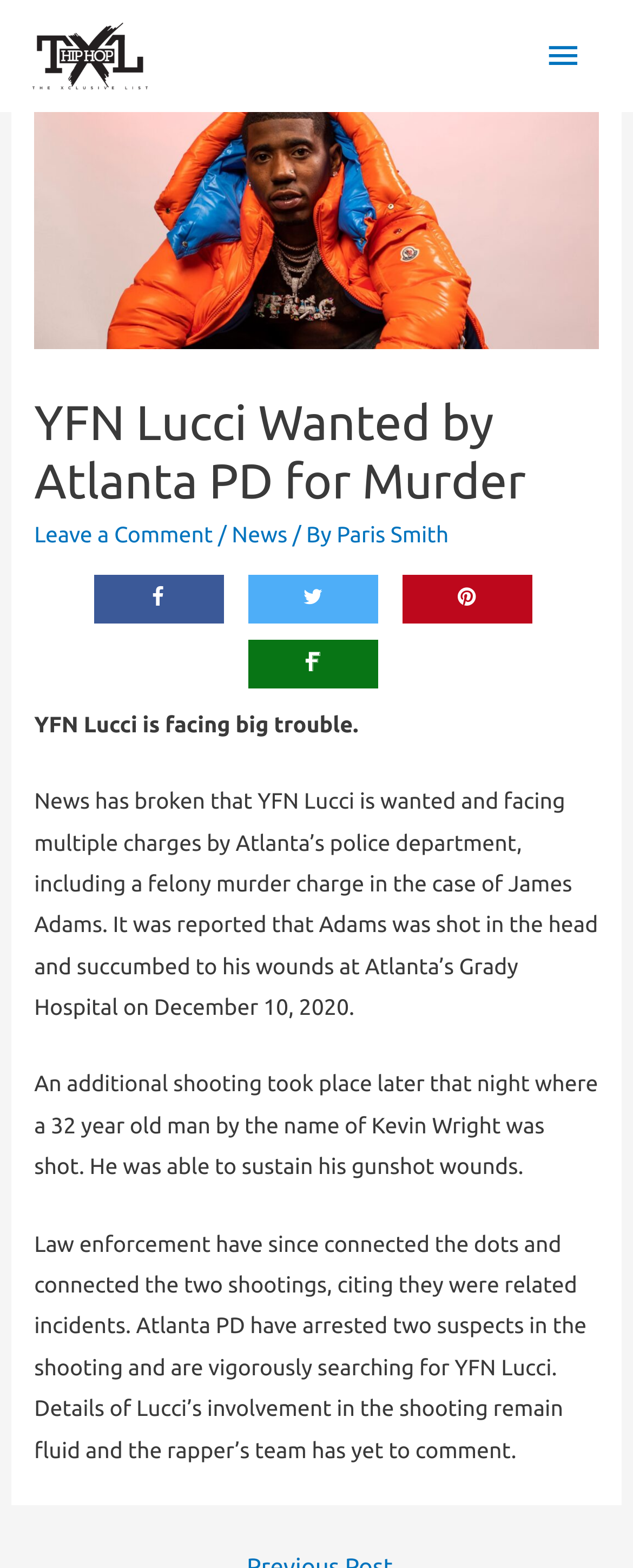What is the age of the man shot later that night?
Please answer the question with as much detail and depth as you can.

The article states 'An additional shooting took place later that night where a 32 year old man by the name of Kevin Wright was shot', which implies that the man shot later that night is 32 years old.